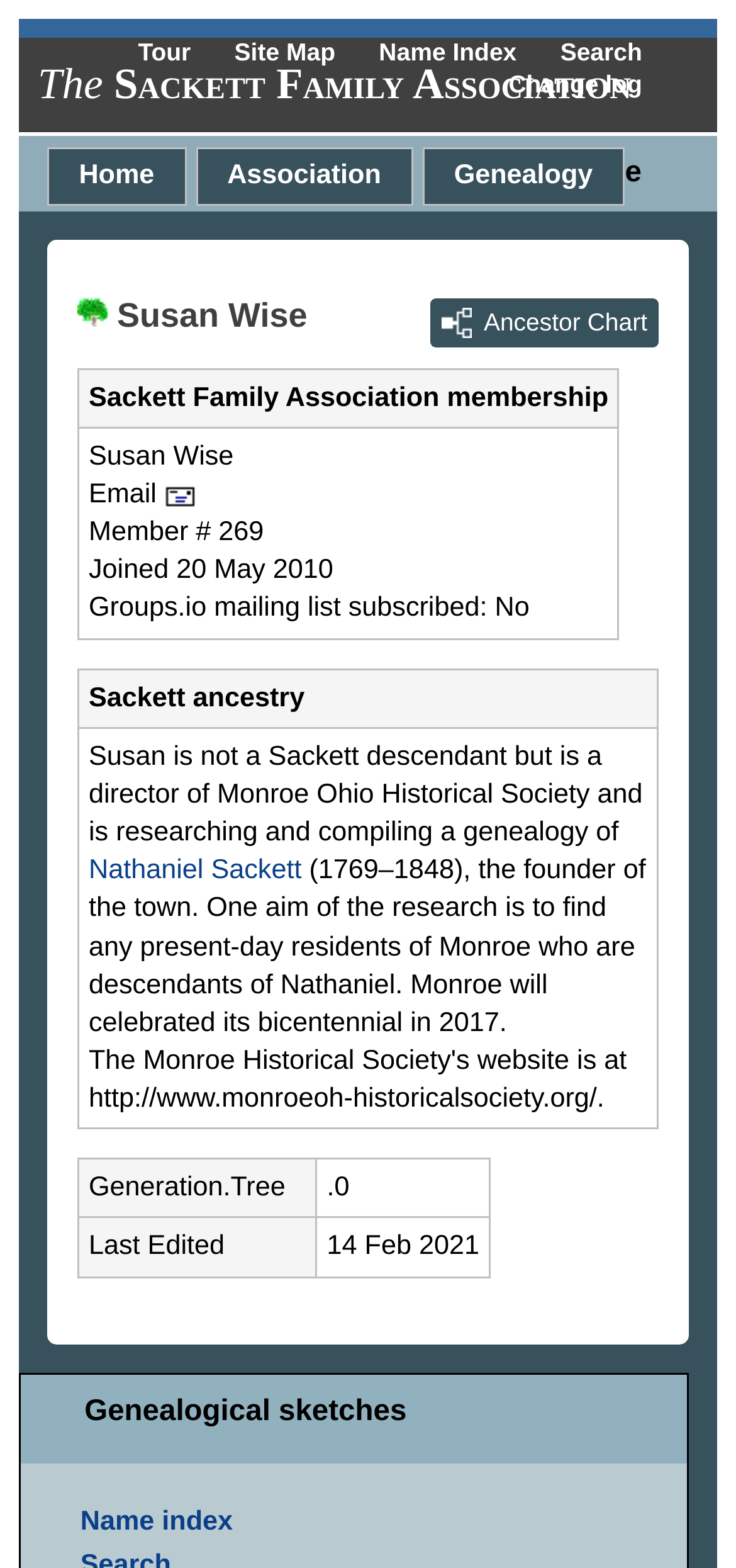Please identify the bounding box coordinates of the clickable area that will allow you to execute the instruction: "Check the 'Ancestor Chart'".

[0.585, 0.191, 0.895, 0.222]